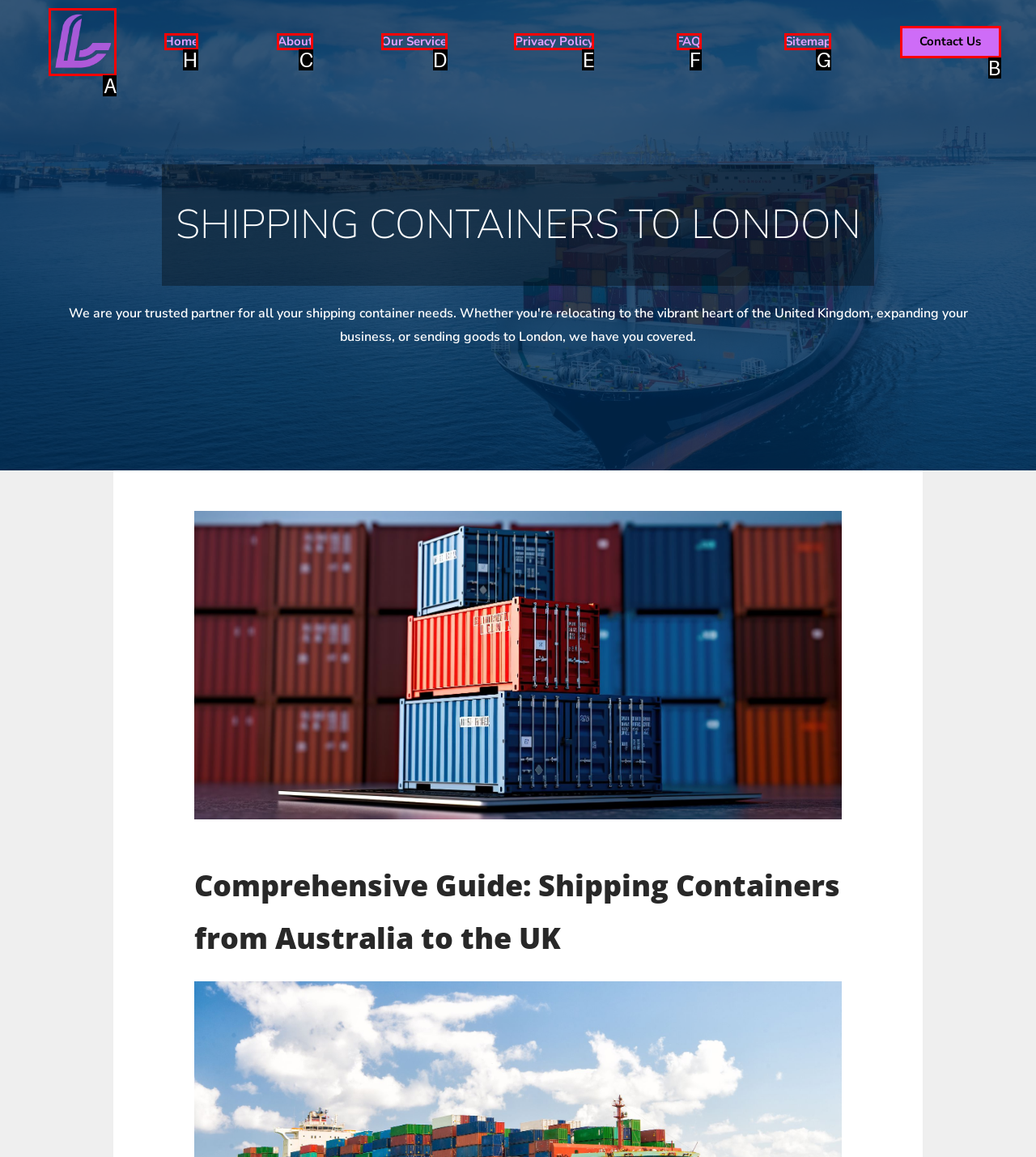Point out the option that needs to be clicked to fulfill the following instruction: Click on the 'Home' link
Answer with the letter of the appropriate choice from the listed options.

H